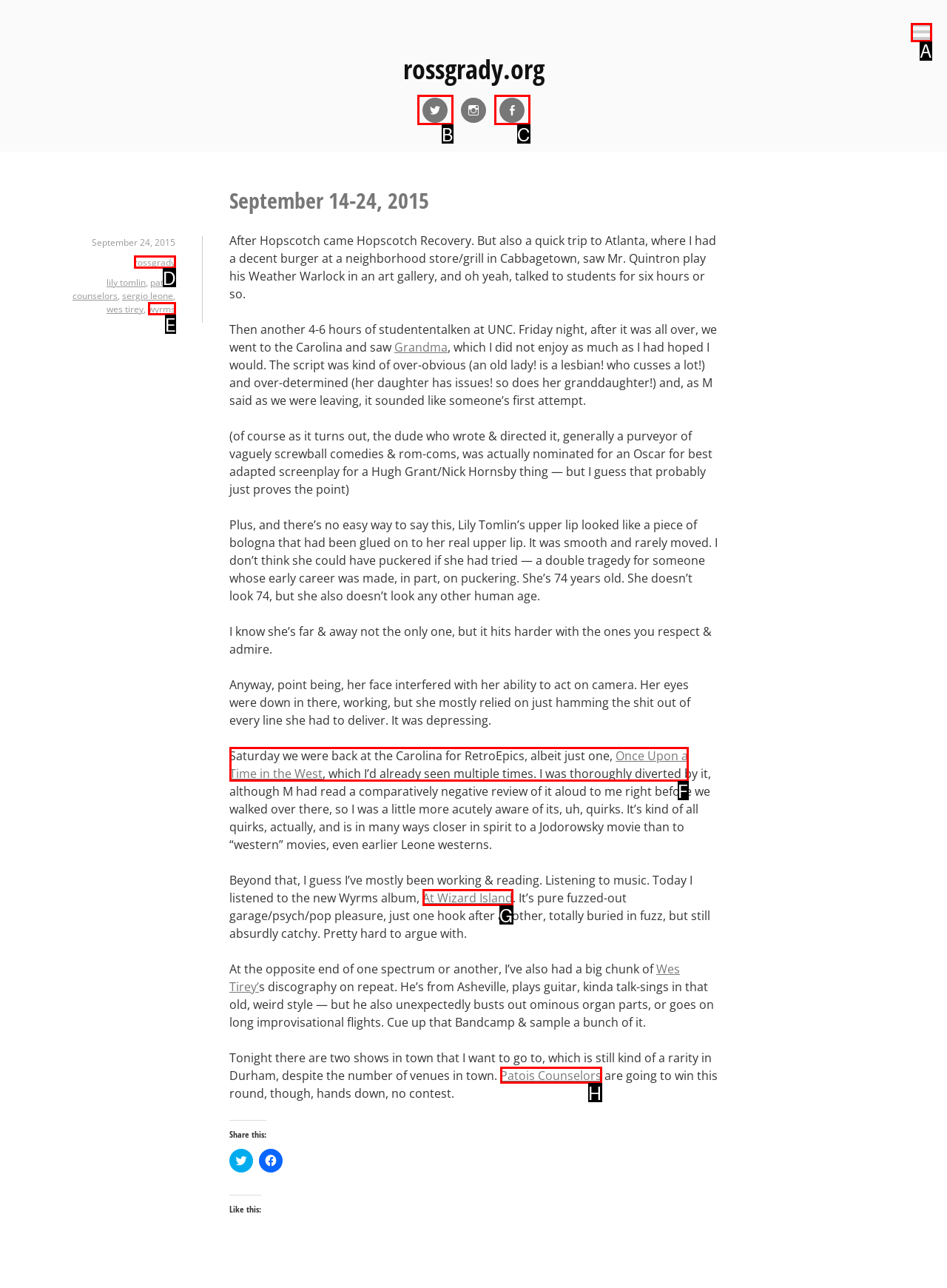Select the letter that corresponds to the UI element described as: Facebook
Answer by providing the letter from the given choices.

C